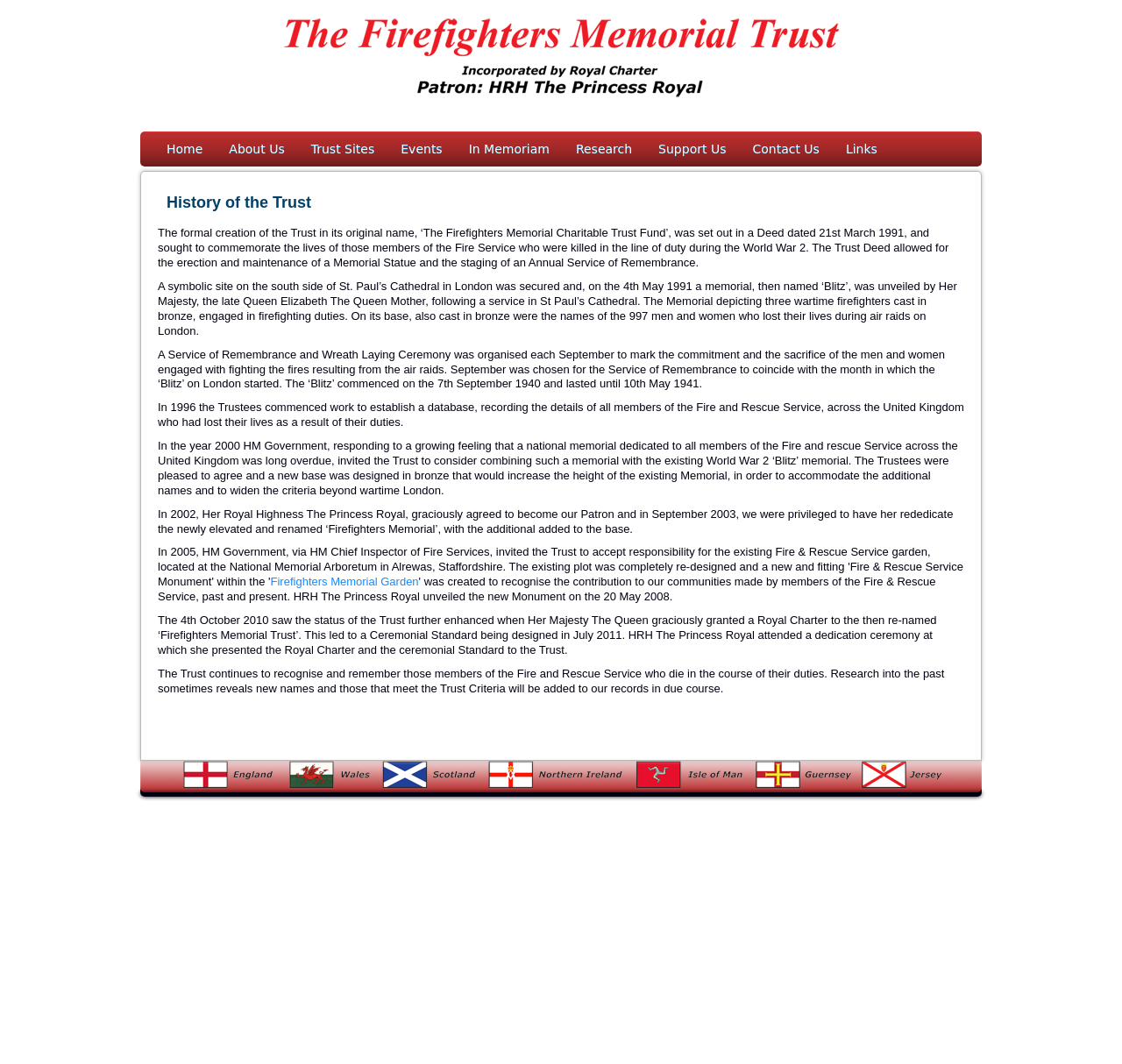Kindly provide the bounding box coordinates of the section you need to click on to fulfill the given instruction: "Click the 'Home' link".

[0.137, 0.124, 0.192, 0.157]